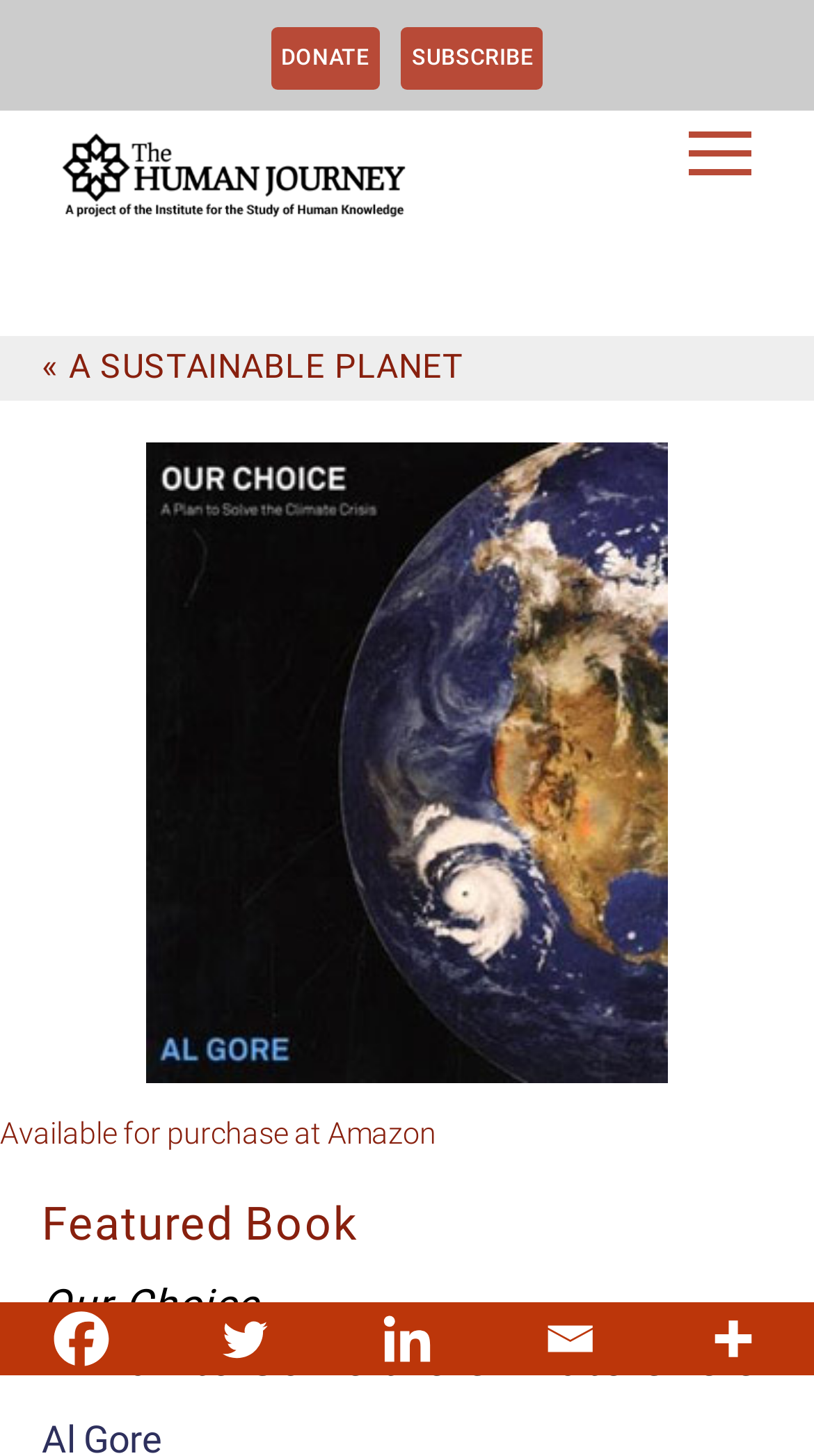Identify the bounding box coordinates of the region that should be clicked to execute the following instruction: "Click the The Human Journey link".

[0.077, 0.09, 0.551, 0.164]